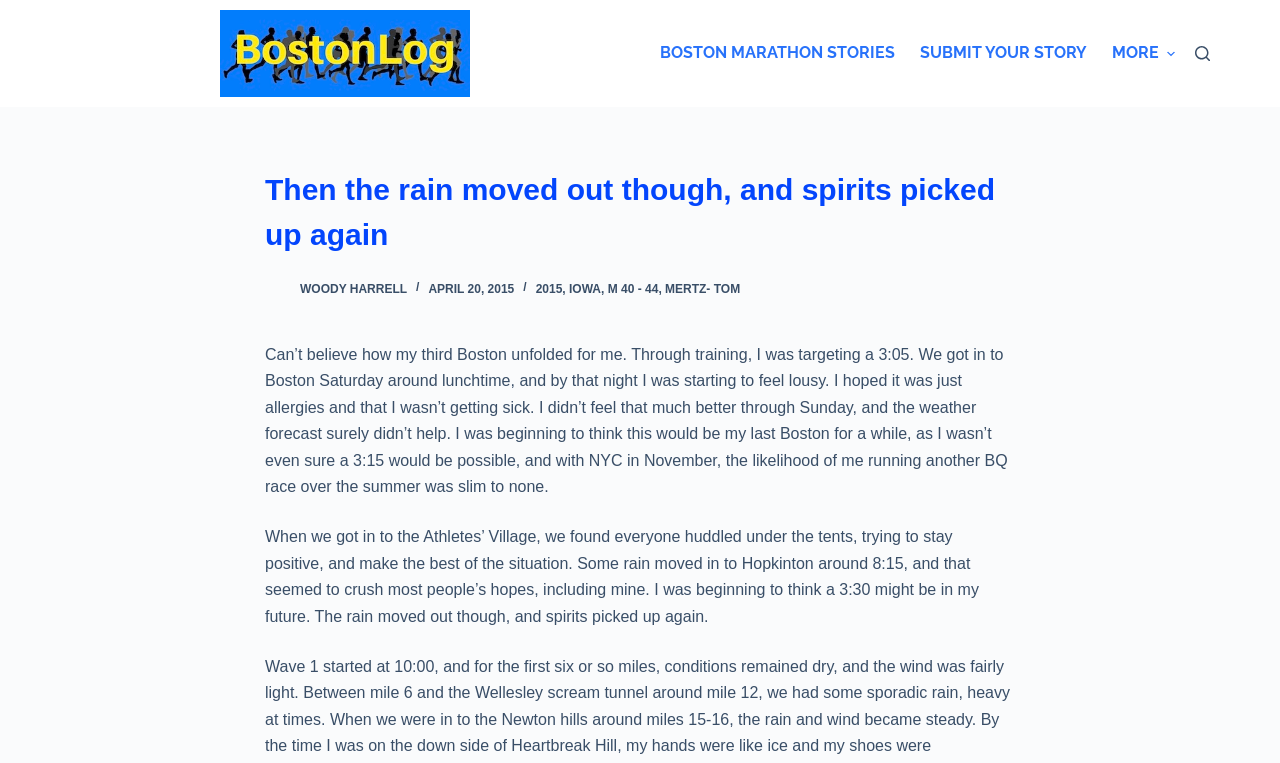Determine the bounding box coordinates for the area that needs to be clicked to fulfill this task: "Search for something". The coordinates must be given as four float numbers between 0 and 1, i.e., [left, top, right, bottom].

[0.934, 0.06, 0.945, 0.08]